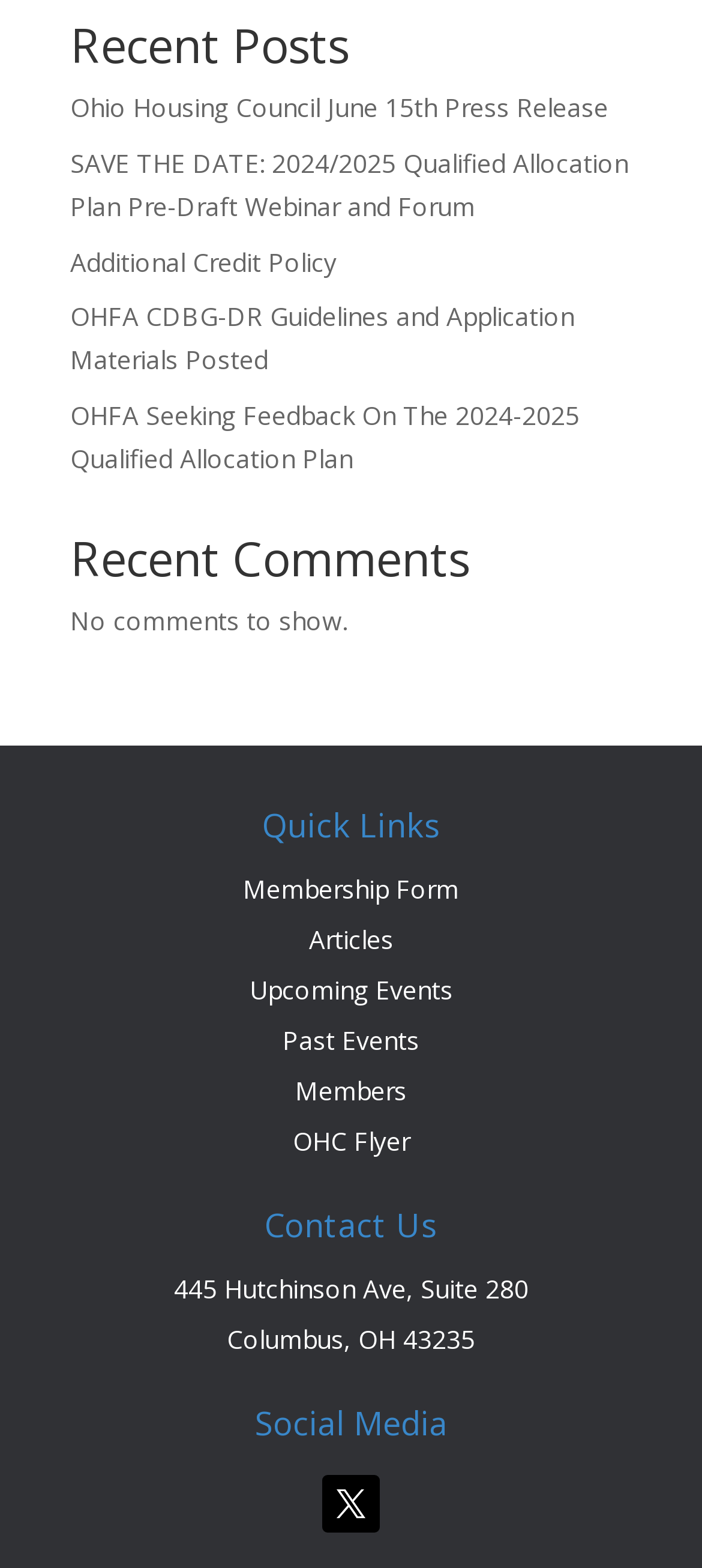Could you provide the bounding box coordinates for the portion of the screen to click to complete this instruction: "read Ohio Housing Council June 15th Press Release"?

[0.1, 0.058, 0.867, 0.08]